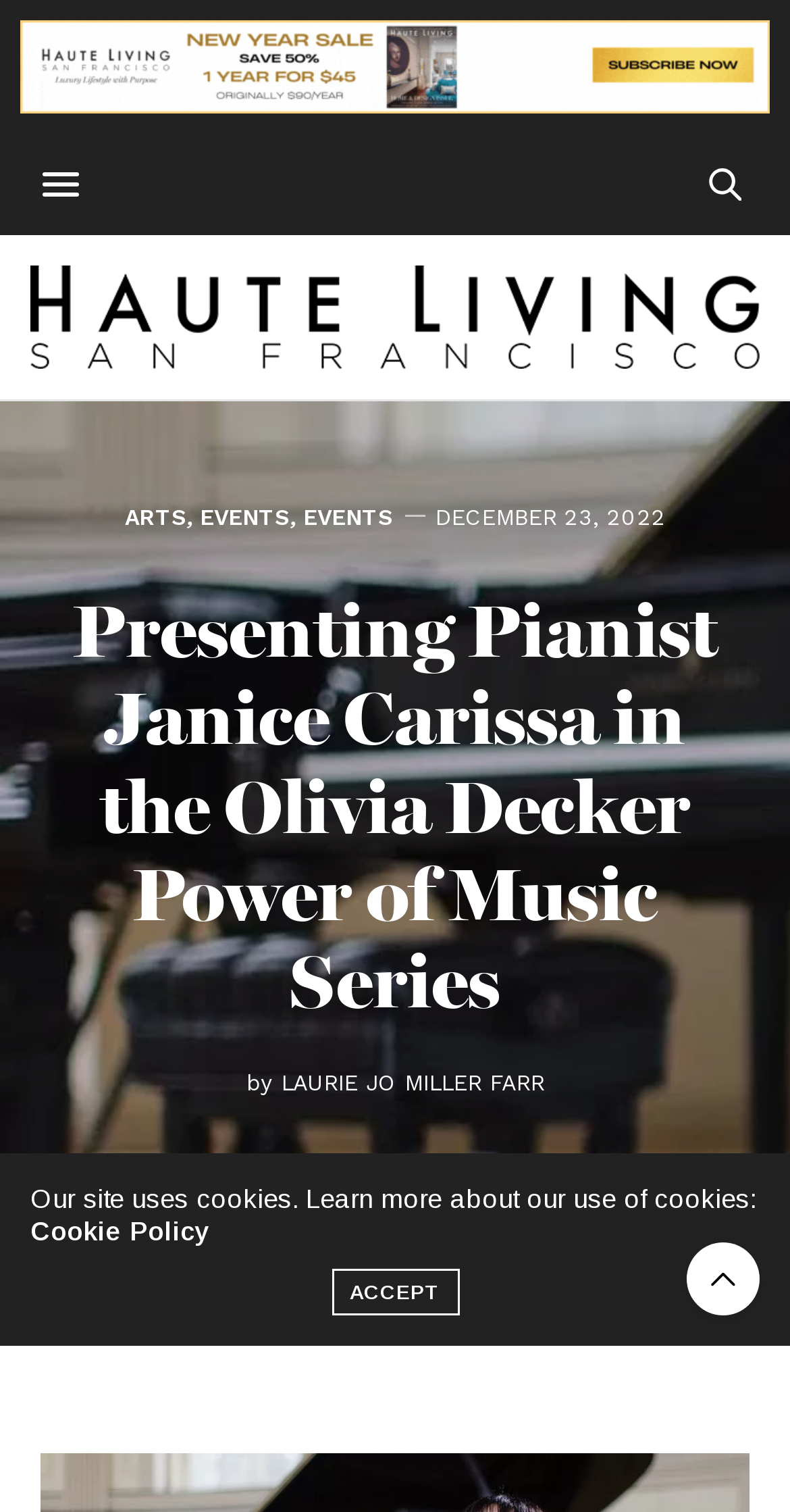Look at the image and give a detailed response to the following question: What is the date of the event?

The date of the event is not explicitly mentioned on the webpage, but based on the meta description, it can be inferred that the event is on January 22, 2023.